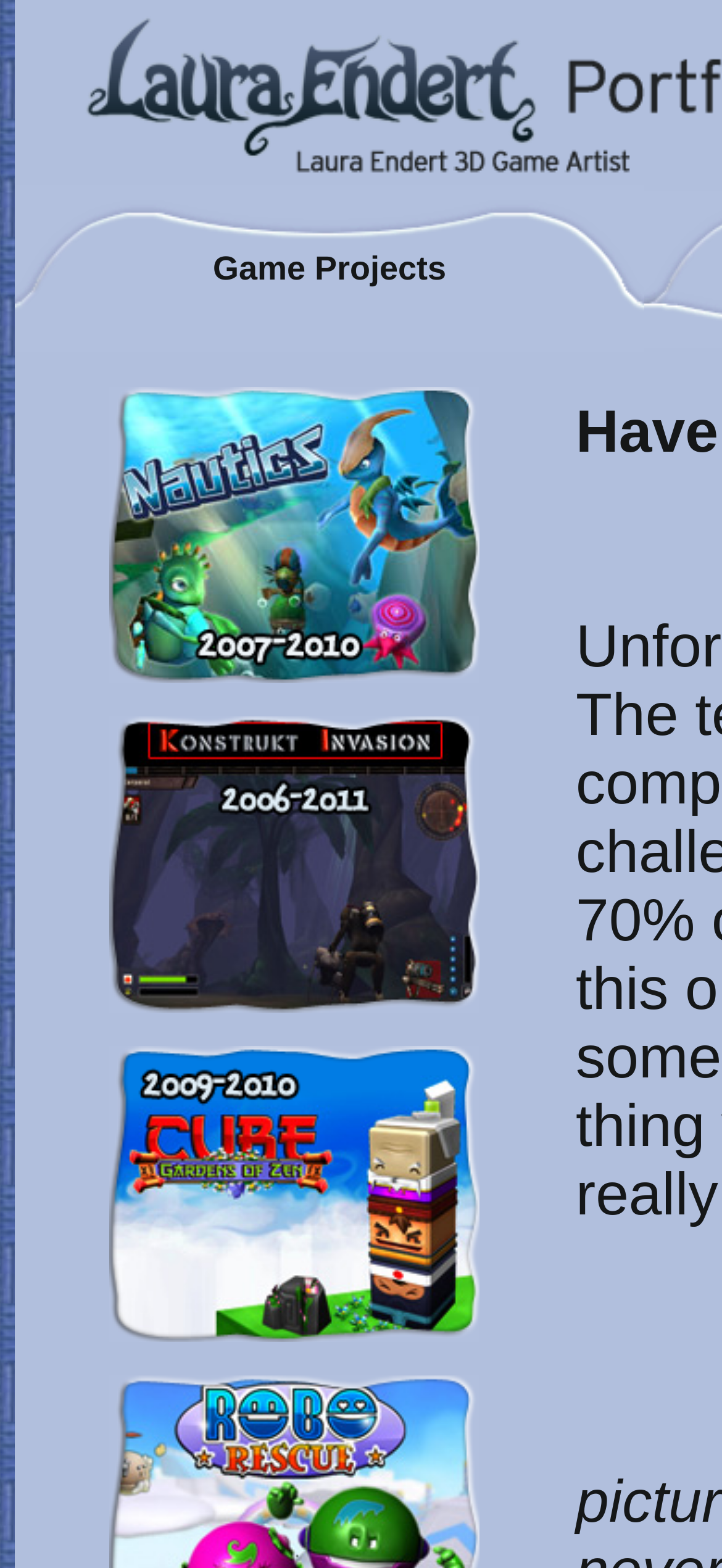Give a short answer to this question using one word or a phrase:
Is there a main heading on the webpage?

Yes